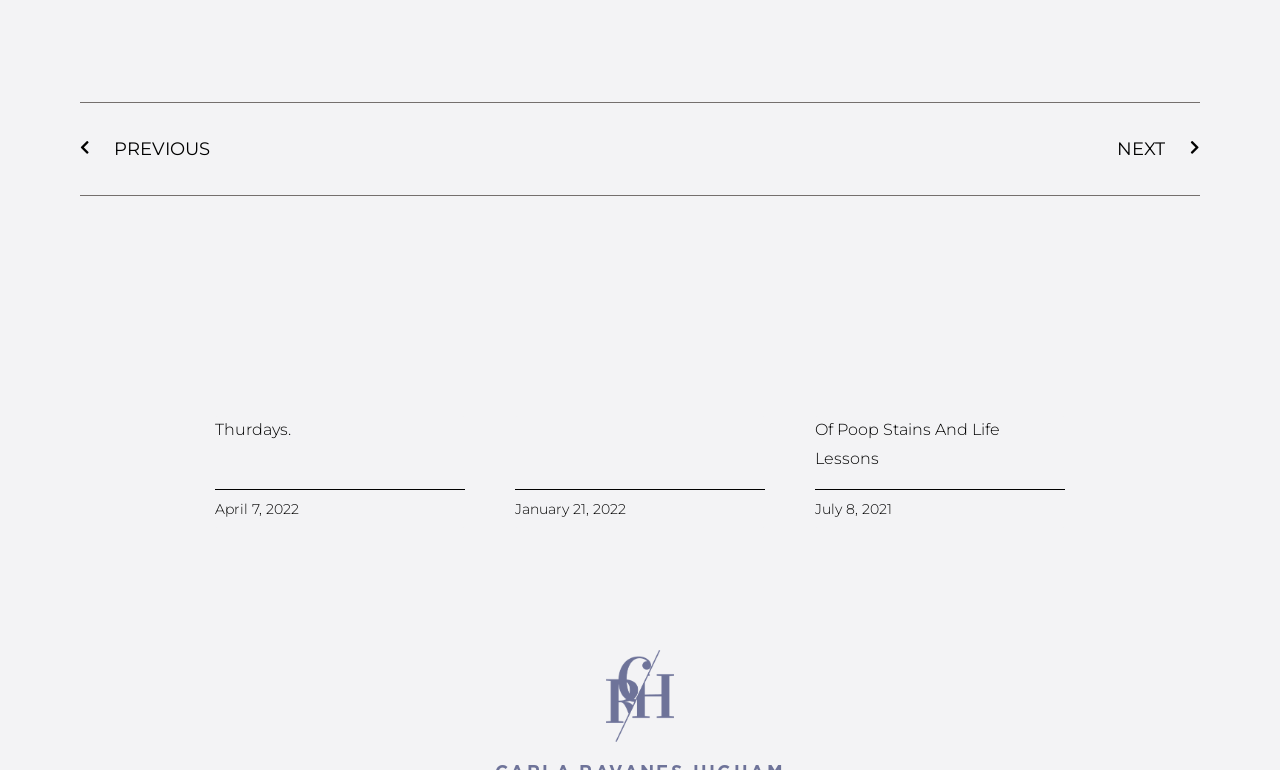Give a one-word or phrase response to the following question: What is the purpose of the 'Prev' and 'Next' links?

Navigation